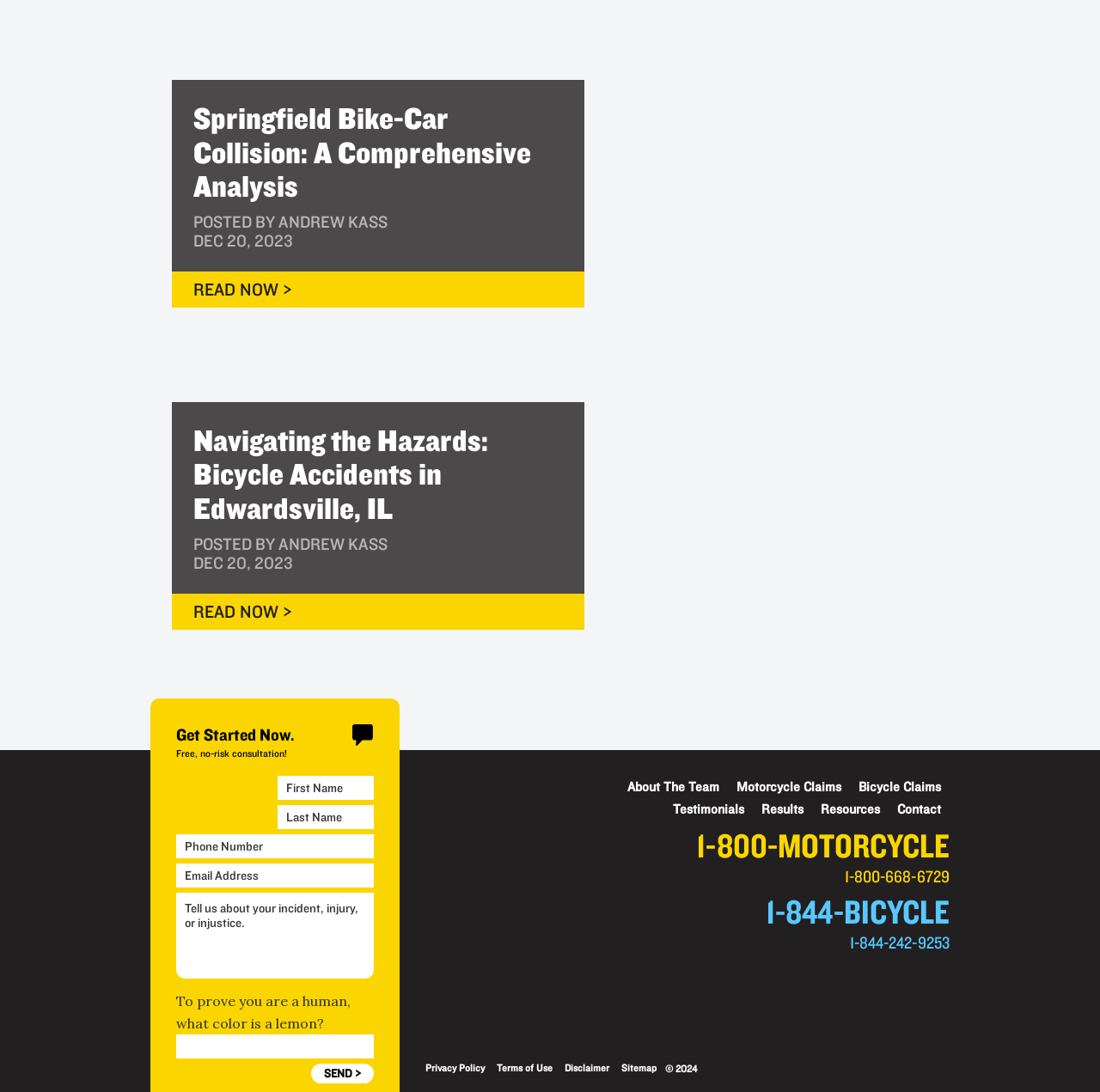Find the bounding box coordinates of the element you need to click on to perform this action: 'Call the motorcycle claims hotline'. The coordinates should be represented by four float values between 0 and 1, in the format [left, top, right, bottom].

[0.633, 0.755, 0.863, 0.812]